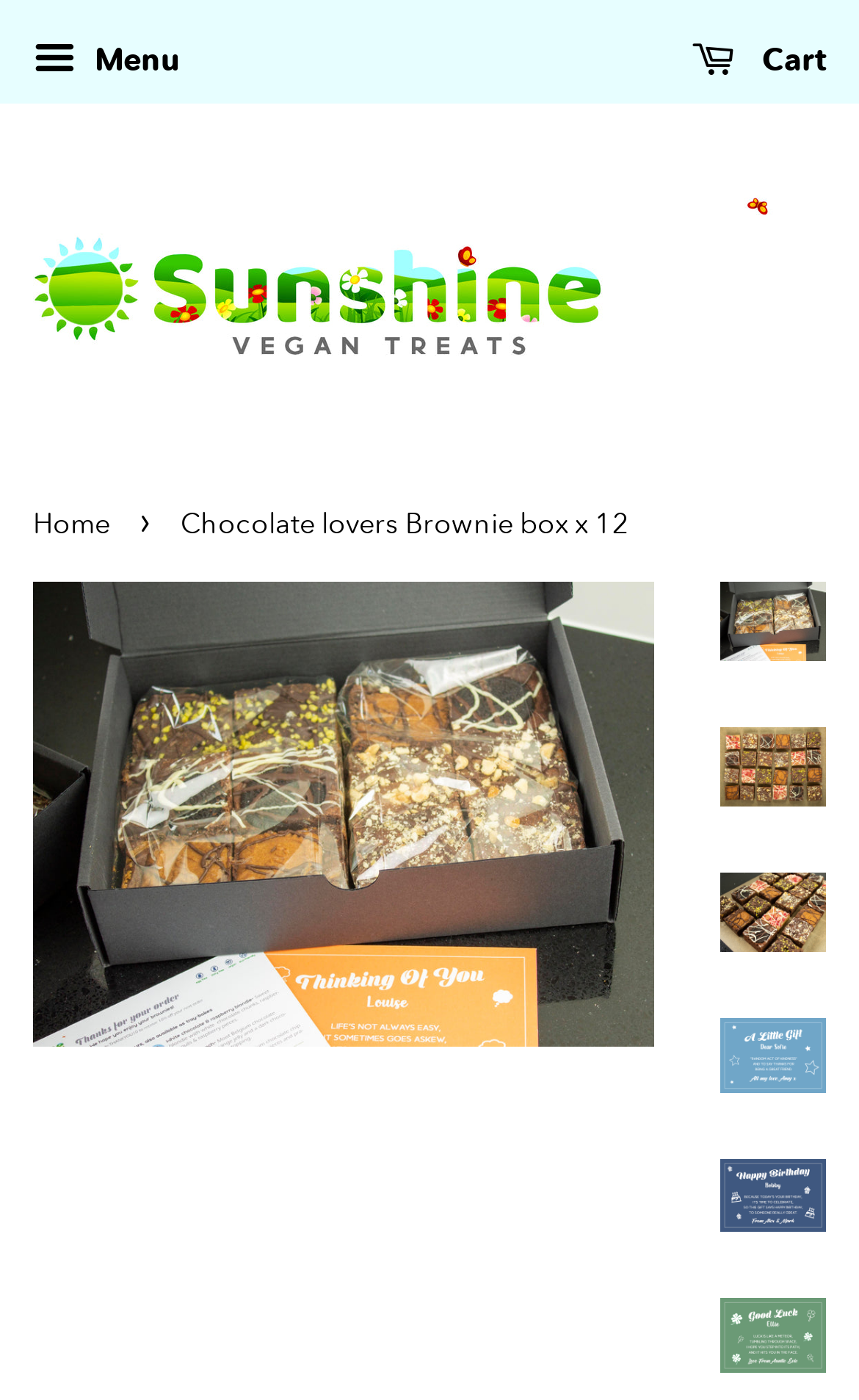Please respond to the question with a concise word or phrase:
Is the cart link located on the left or right side of the webpage?

right